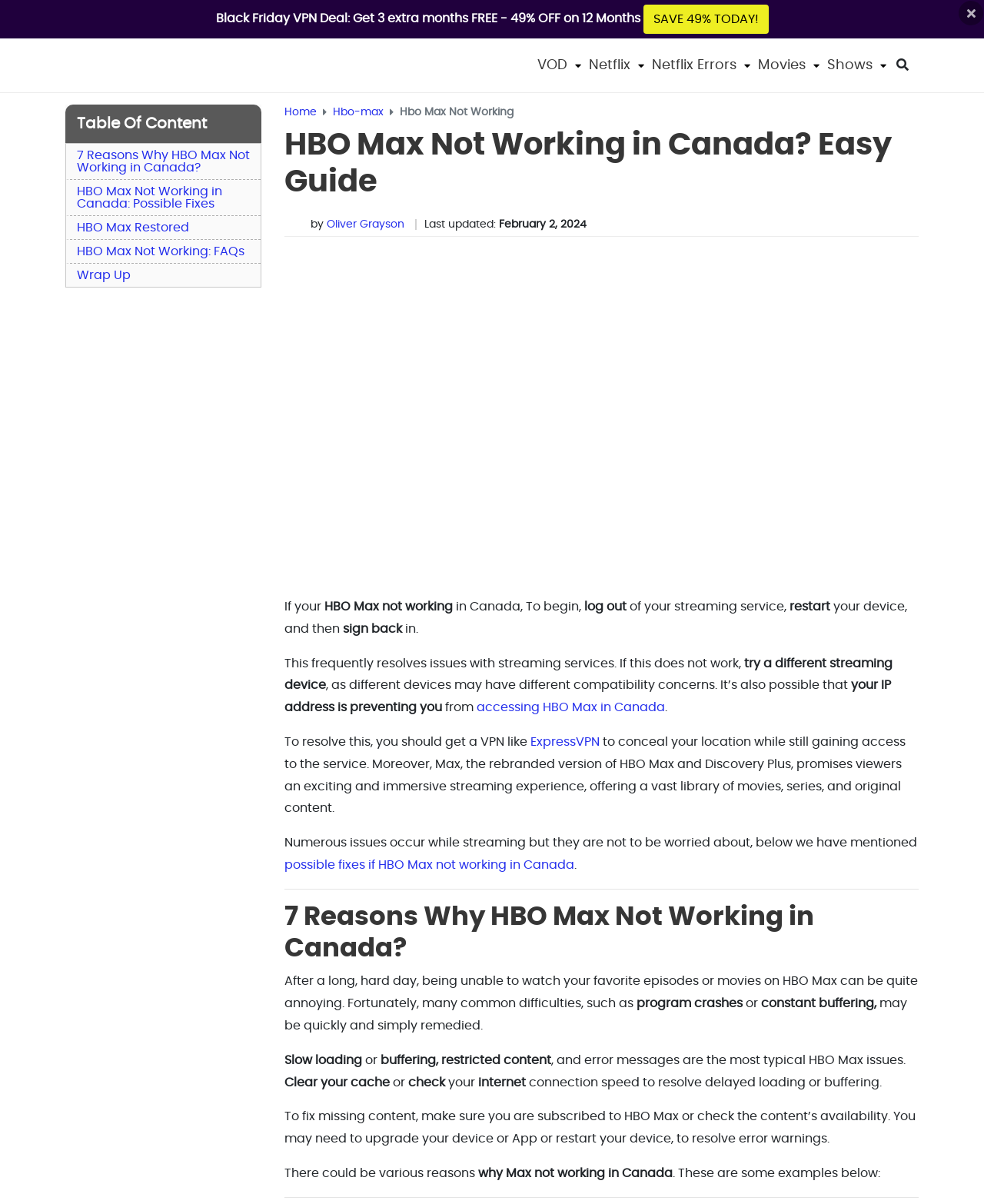Find the bounding box coordinates of the area that needs to be clicked in order to achieve the following instruction: "Click on '7 Reasons Why HBO Max Not Working in Canada?'". The coordinates should be specified as four float numbers between 0 and 1, i.e., [left, top, right, bottom].

[0.078, 0.124, 0.254, 0.144]